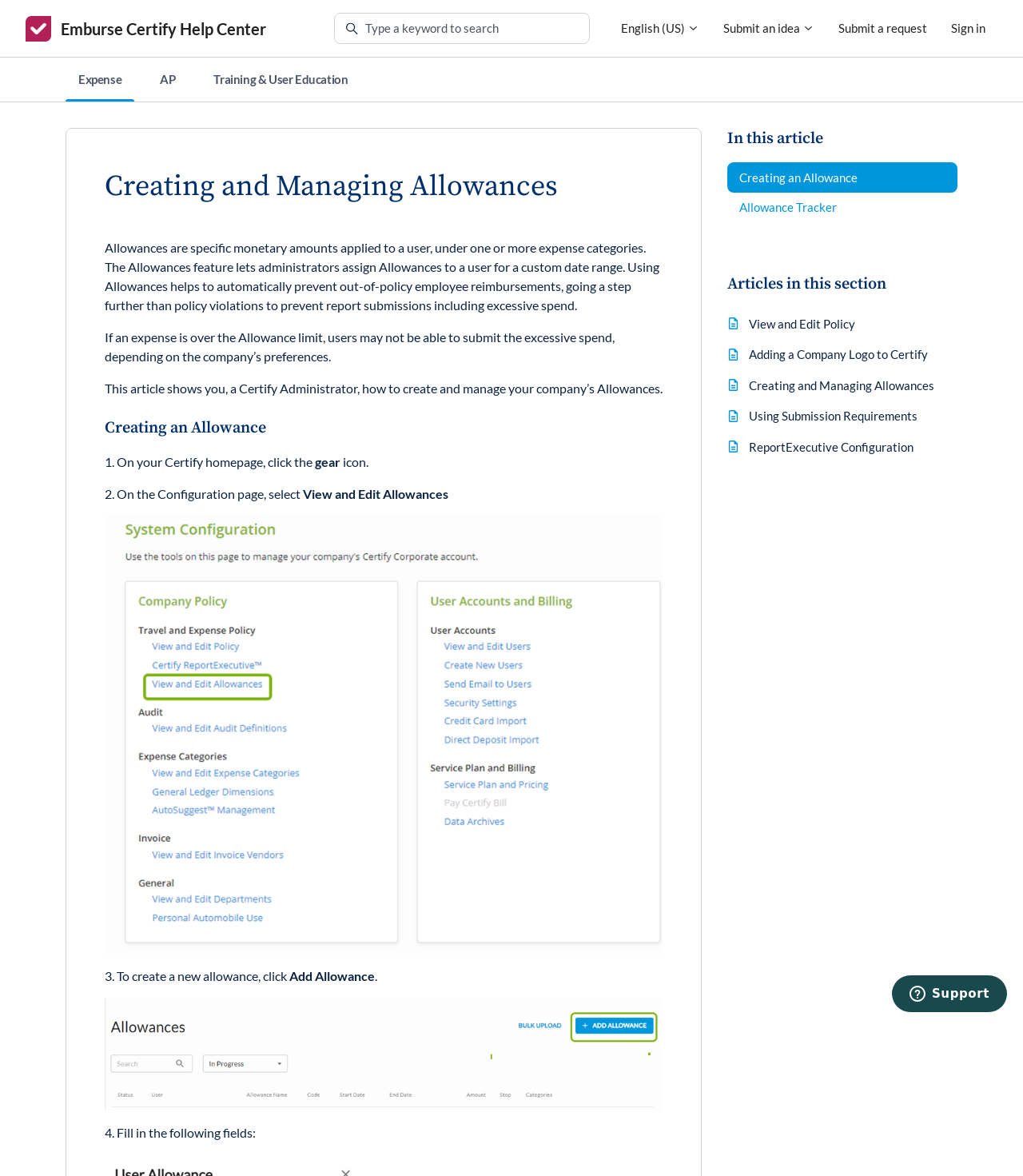Please identify the bounding box coordinates of the region to click in order to complete the task: "Create a new allowance". The coordinates must be four float numbers between 0 and 1, specified as [left, top, right, bottom].

[0.283, 0.823, 0.366, 0.836]